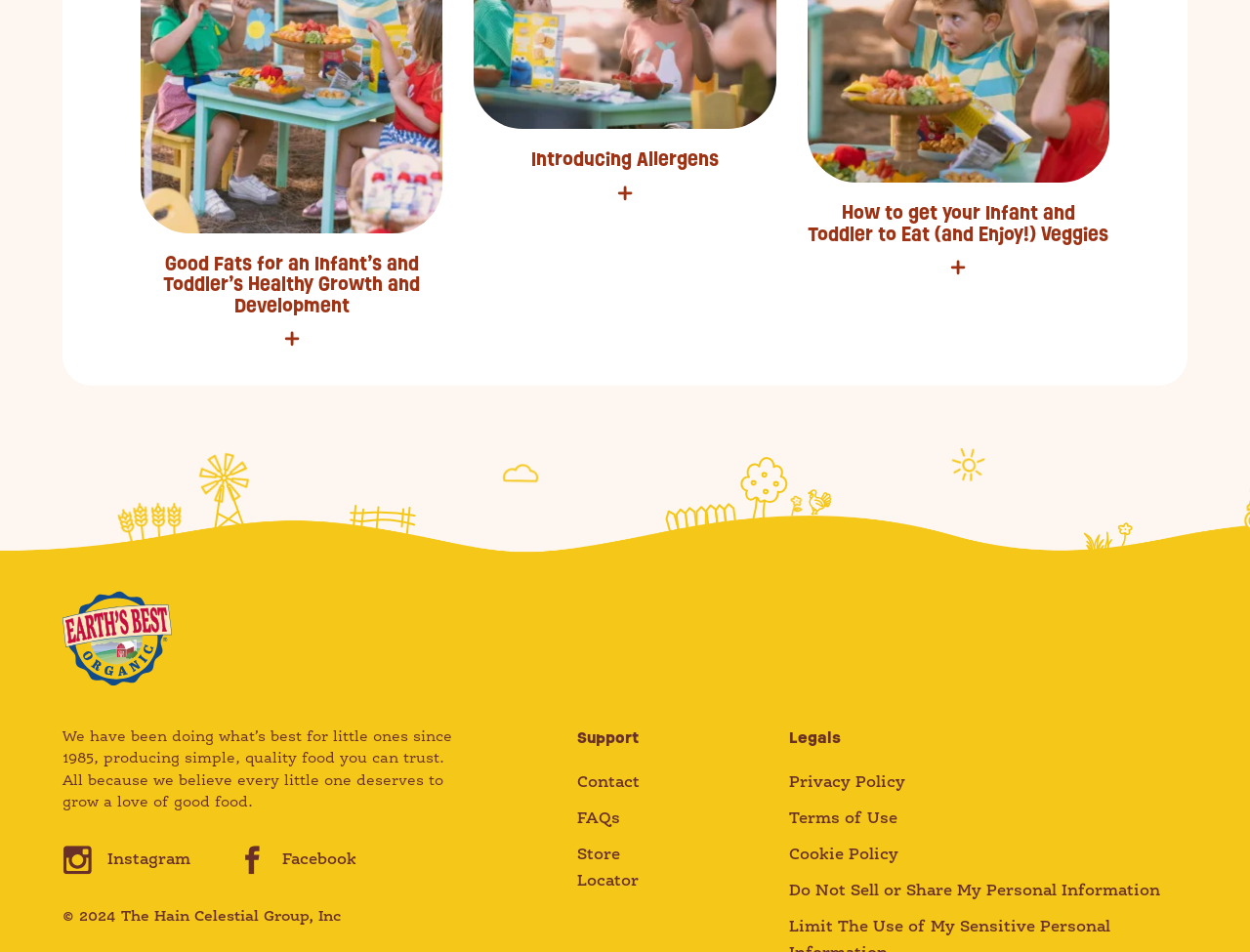Using the provided element description: "Terms of Use", determine the bounding box coordinates of the corresponding UI element in the screenshot.

[0.631, 0.852, 0.718, 0.868]